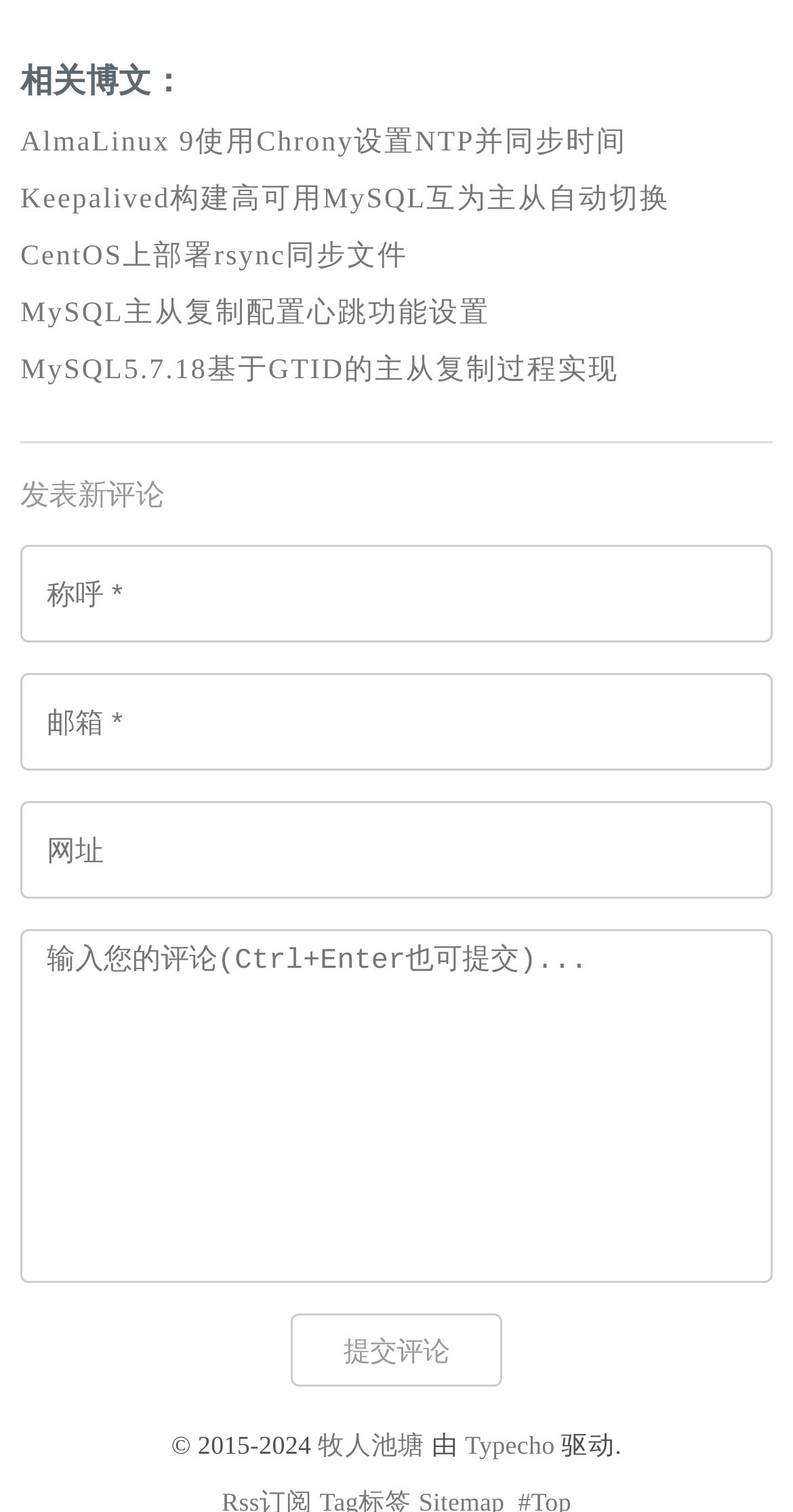Determine the bounding box coordinates for the area you should click to complete the following instruction: "read privacy policy".

None